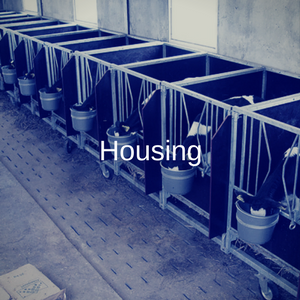What is the significance of the overlay text 'Housing'?
Make sure to answer the question with a detailed and comprehensive explanation.

The overlay text 'Housing' is significant because it emphasizes the importance of appropriate living conditions in the rearing process of calves. This is evident from the caption which states that the image serves as a visual representation for those interested in best practices for calf management in agricultural settings, highlighting the significance of housing in calf management.